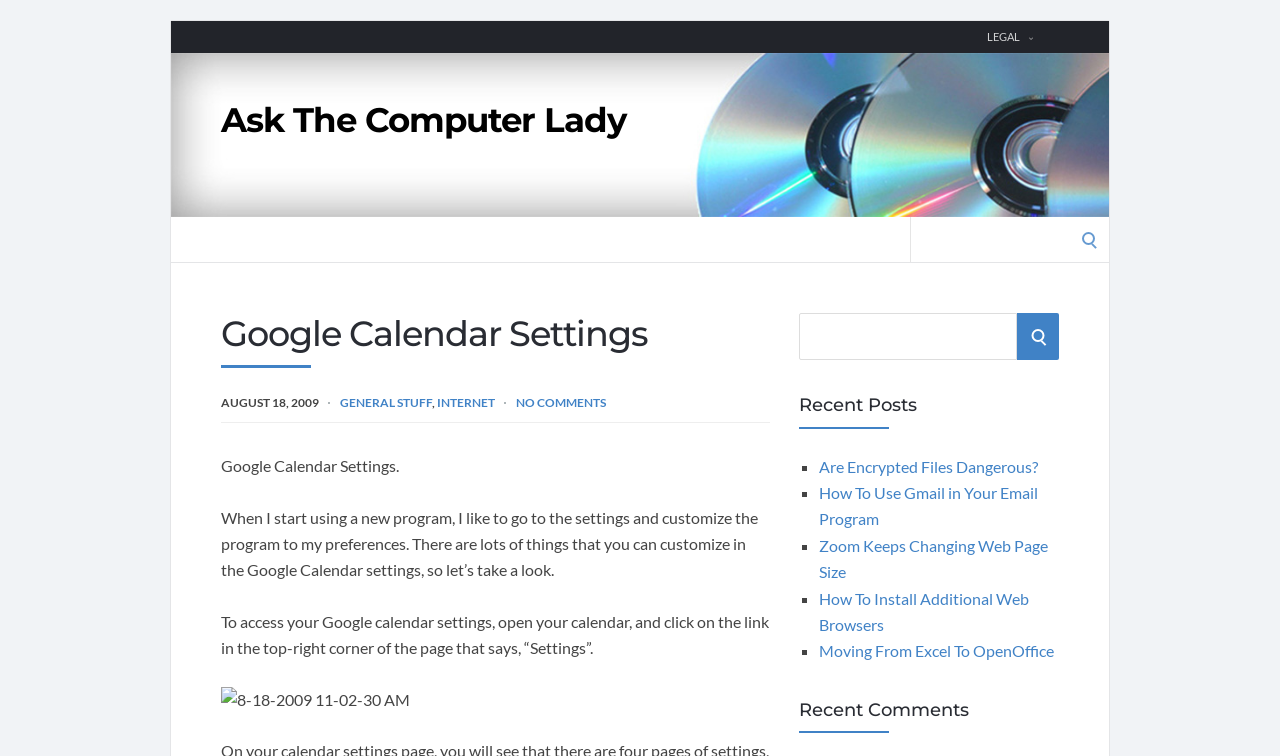Can you identify the bounding box coordinates of the clickable region needed to carry out this instruction: 'Search in the blog'? The coordinates should be four float numbers within the range of 0 to 1, stated as [left, top, right, bottom].

[0.624, 0.413, 0.827, 0.476]